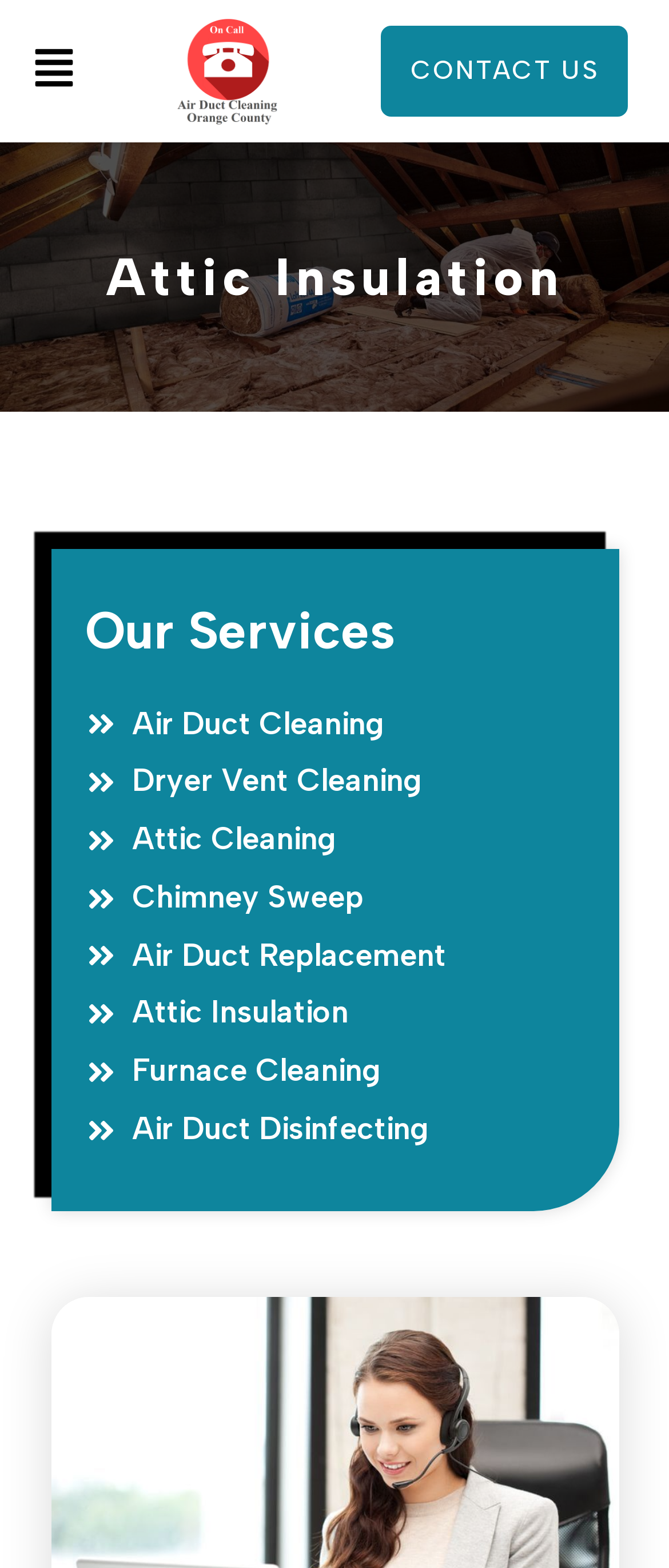Find and provide the bounding box coordinates for the UI element described with: "Attic Cleaning".

[0.127, 0.518, 0.873, 0.554]